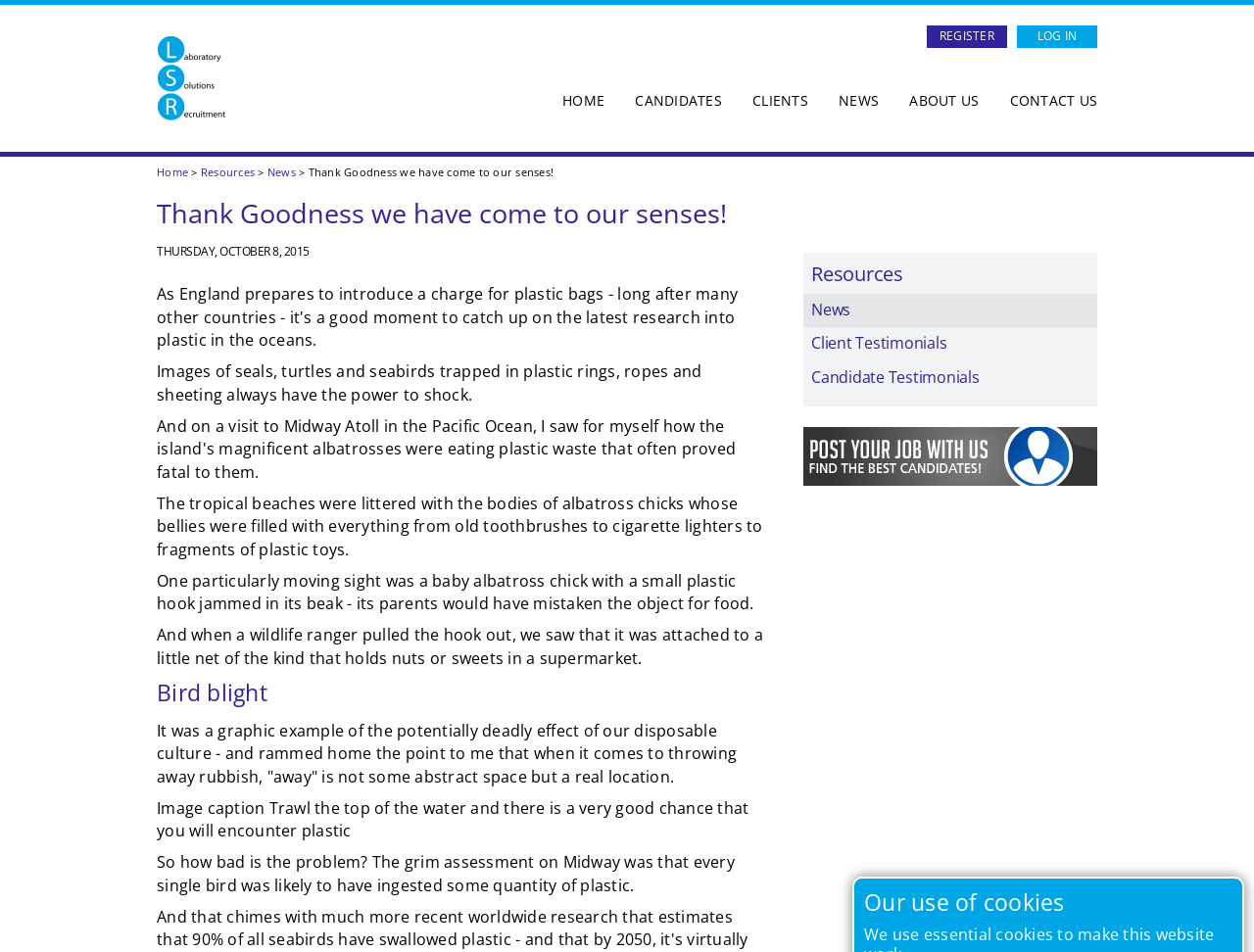Pinpoint the bounding box coordinates of the area that must be clicked to complete this instruction: "Click on the 'REGISTER' link".

[0.739, 0.027, 0.803, 0.05]